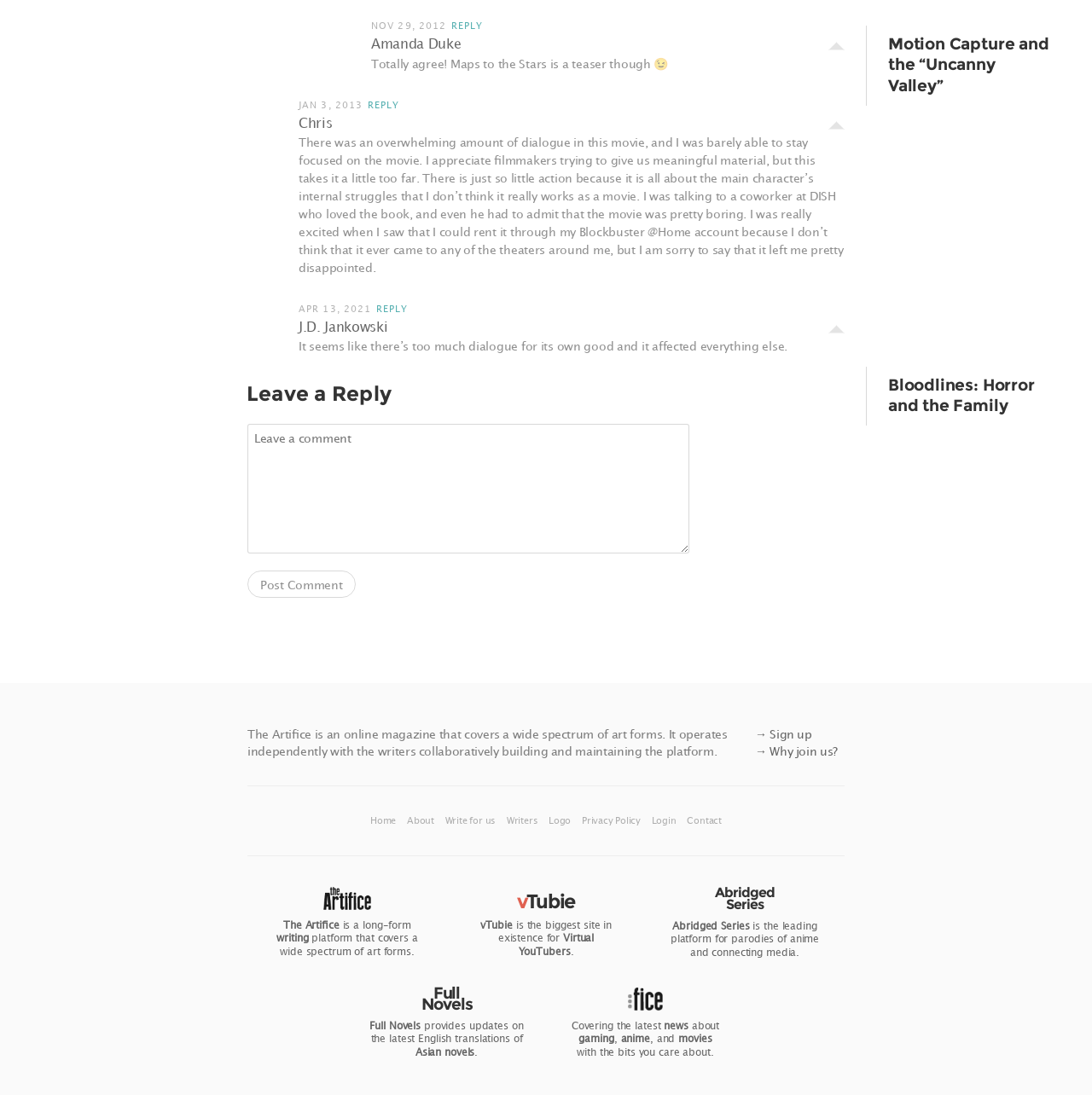Determine the bounding box coordinates of the region to click in order to accomplish the following instruction: "Leave a comment". Provide the coordinates as four float numbers between 0 and 1, specifically [left, top, right, bottom].

[0.227, 0.387, 0.631, 0.506]